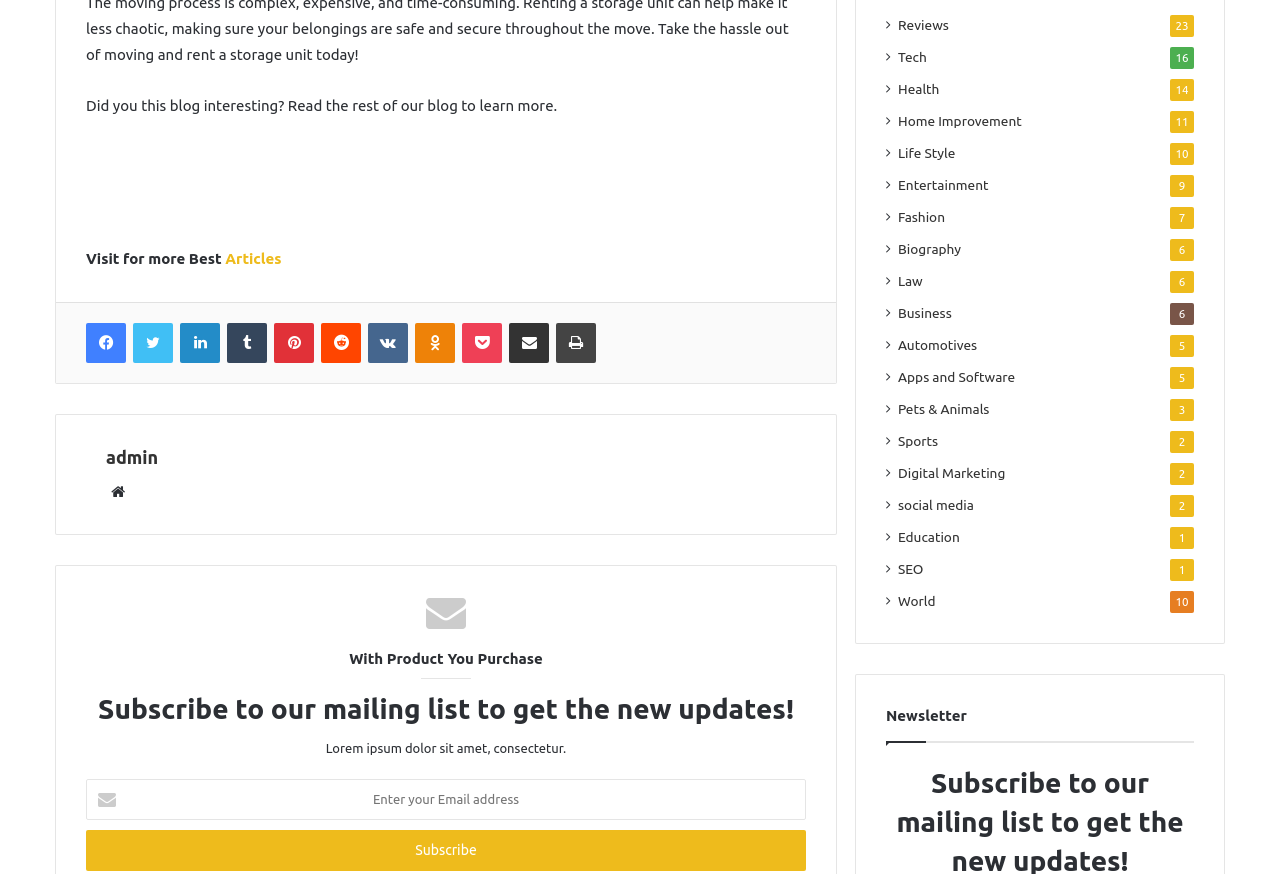What is the purpose of the textbox?
Deliver a detailed and extensive answer to the question.

The textbox is located below the 'Enter your Email address' static text, and it is required to be filled in to subscribe to the mailing list, as indicated by the 'Subscribe' button below it.